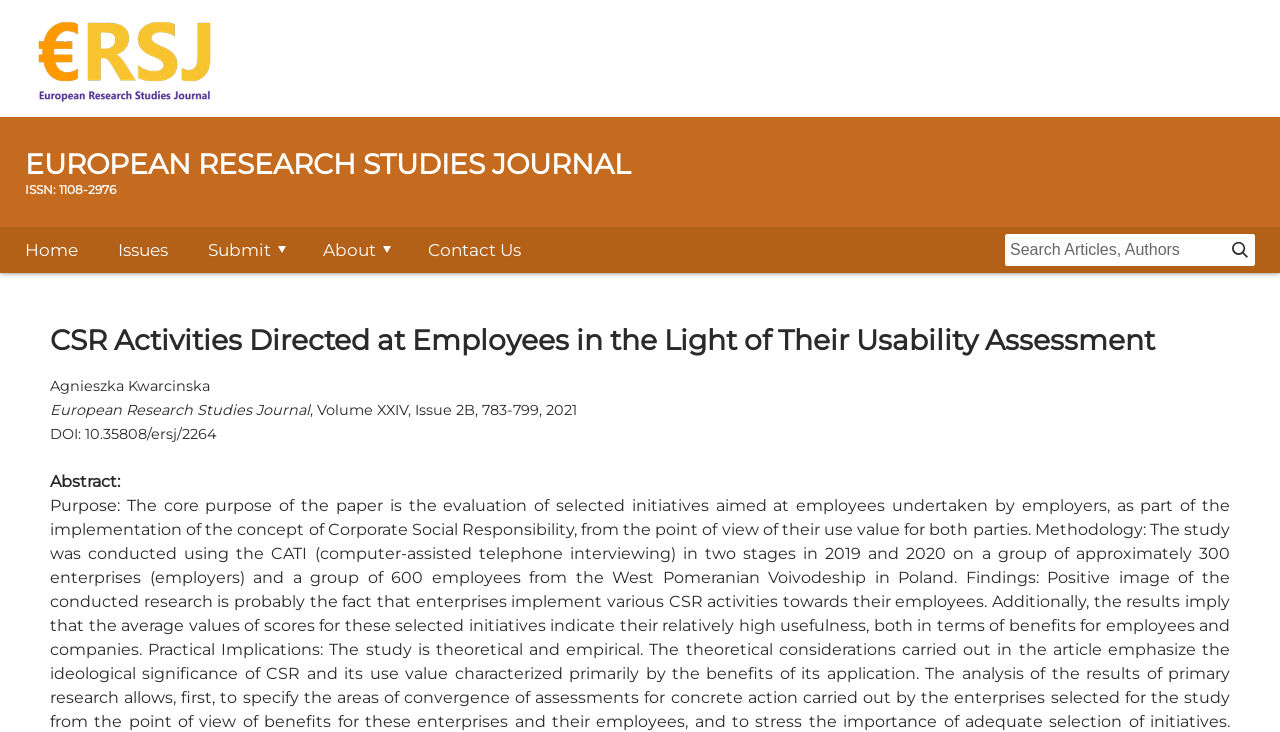How many volumes are mentioned in the article information?
Refer to the image and give a detailed answer to the query.

I examined the article information and found that only one volume is mentioned, which is 'Volume XXIV'.